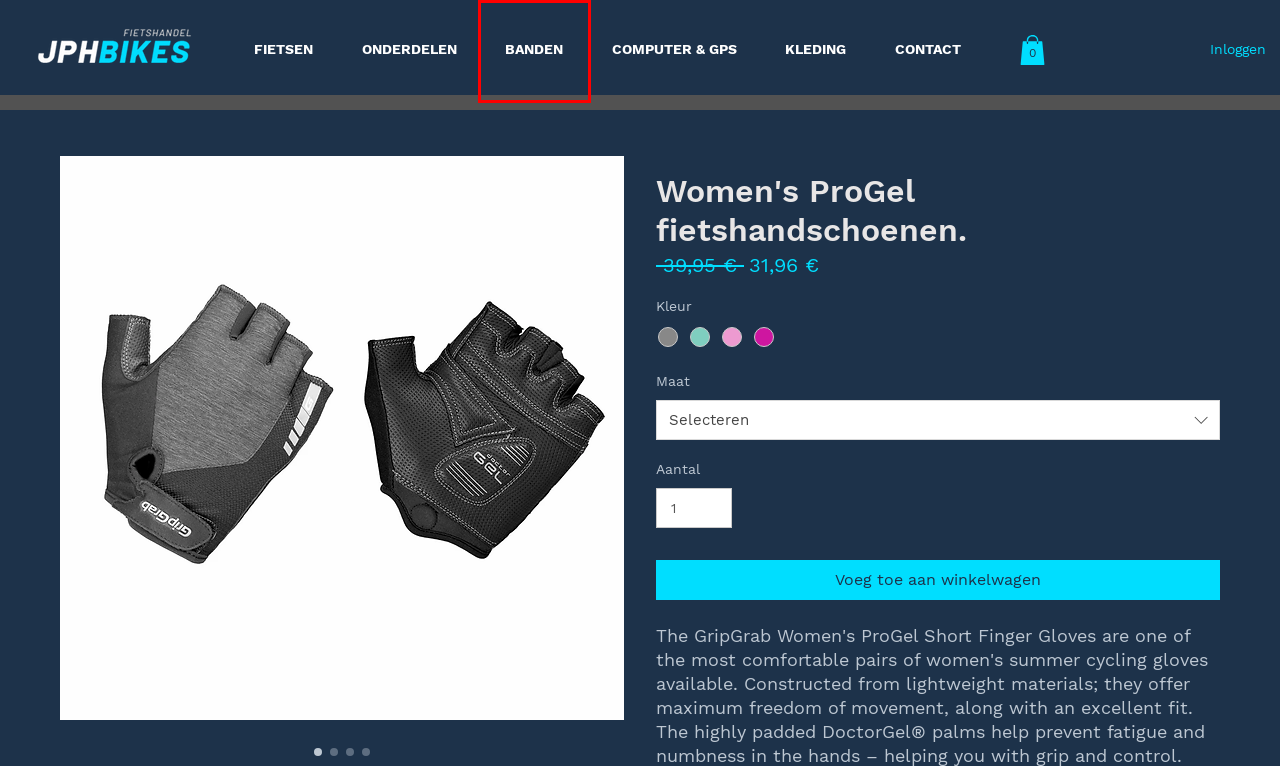You have a screenshot of a webpage, and a red bounding box highlights an element. Select the webpage description that best fits the new page after clicking the element within the bounding box. Options are:
A. Onderdelen | Www.jphbikes.be | Dilsen-stokkem
B. Fietsen Online | JPH Bikes | België
C. Cart Page | JPH Bikes
D. Voorwaarden | Www.jphbikes.be | Dilsen-stokkem
E. Computer & Gps | Www.jphbikes.be | Dilsen-stokkem
F. Fietsen | Www.jphbikes.be | Dilsen-stokkem
G. Kleding | Www.jphbikes.be | Dilsen-stokkem
H. Banden | Www.jphbikes.be | Dilsen-stokkem

H